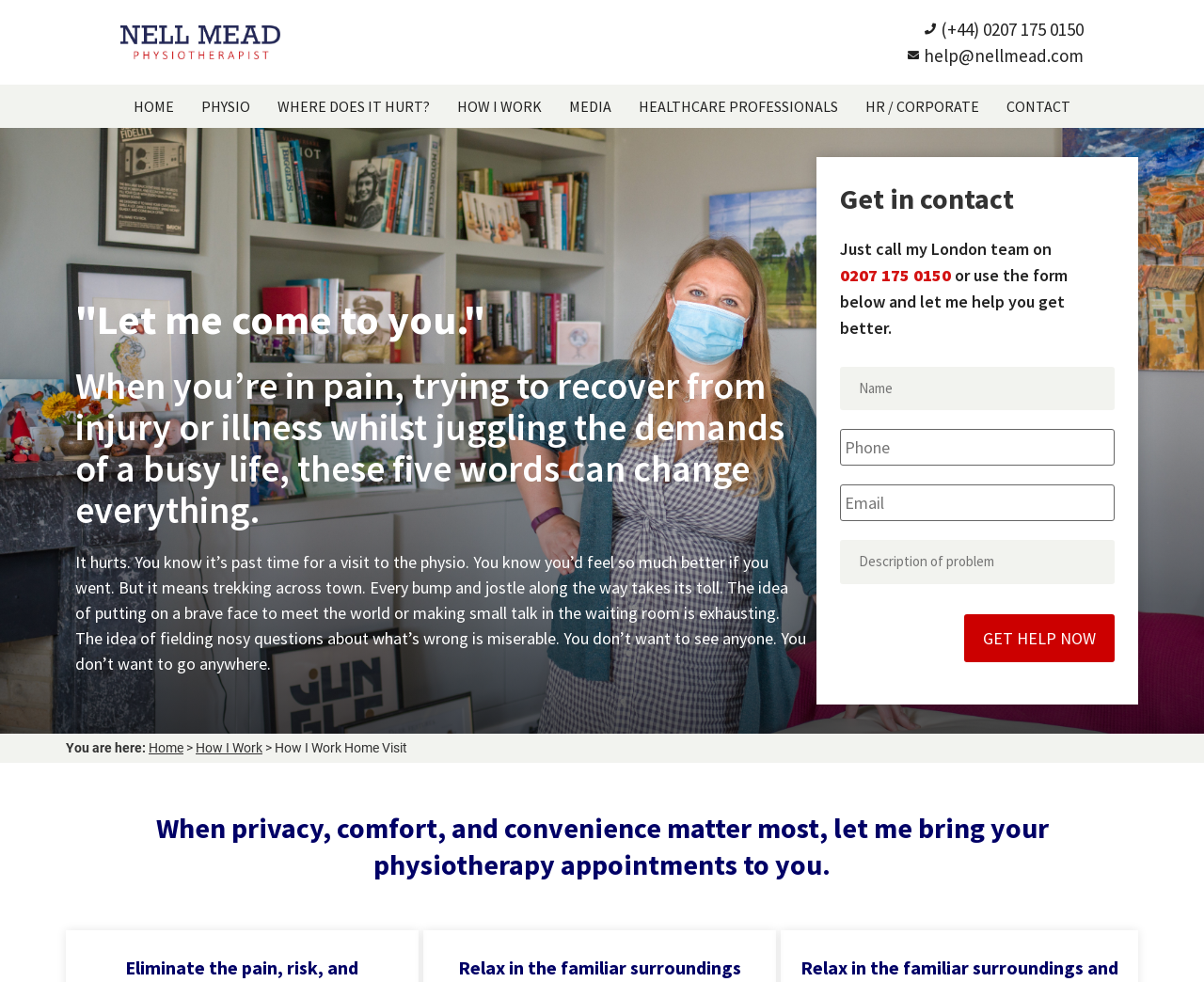Pinpoint the bounding box coordinates of the element you need to click to execute the following instruction: "Call the phone number". The bounding box should be represented by four float numbers between 0 and 1, in the format [left, top, right, bottom].

[0.766, 0.016, 0.9, 0.043]